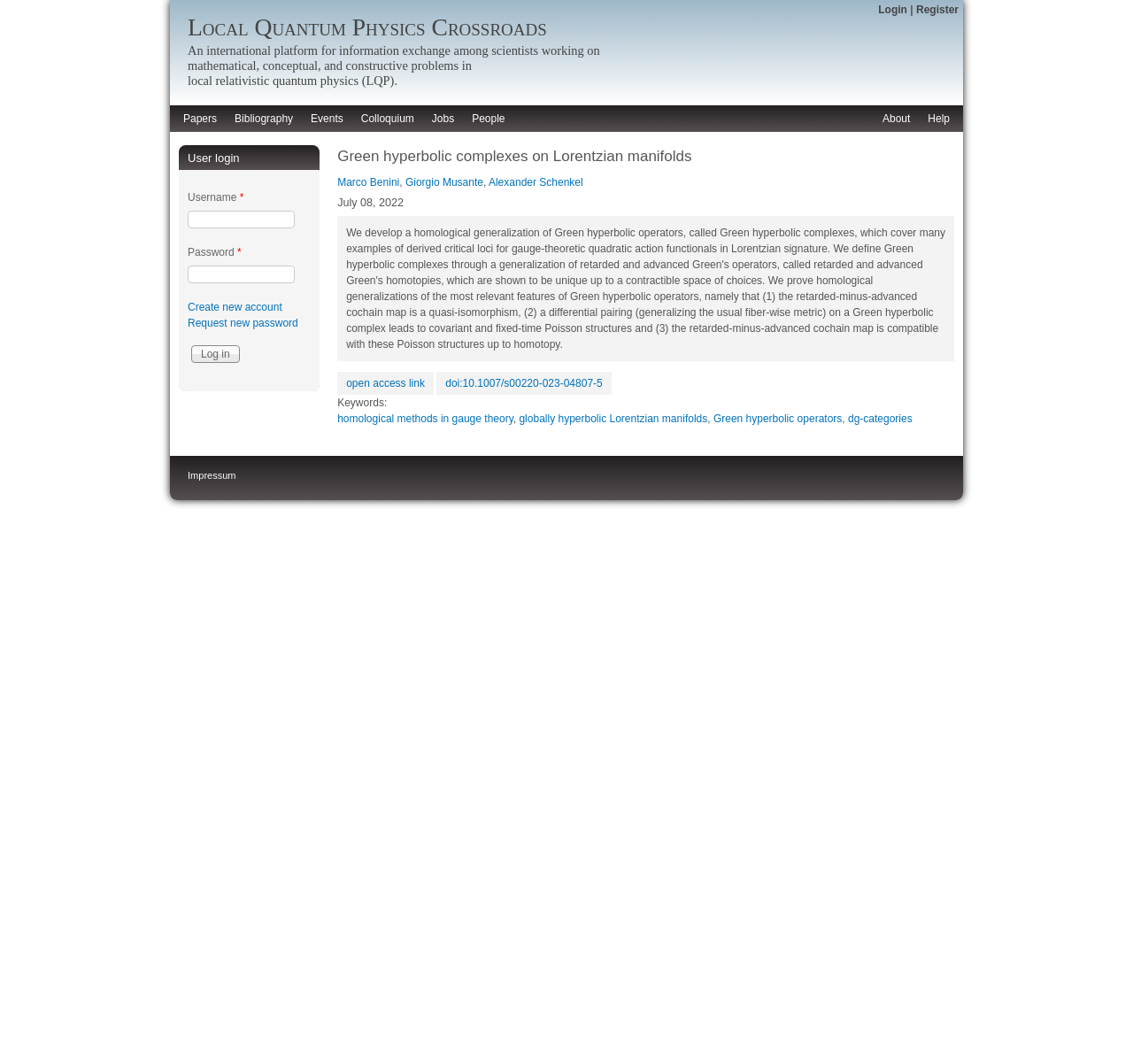Identify the bounding box coordinates necessary to click and complete the given instruction: "Click on the 'Create new account' link".

[0.166, 0.283, 0.249, 0.295]